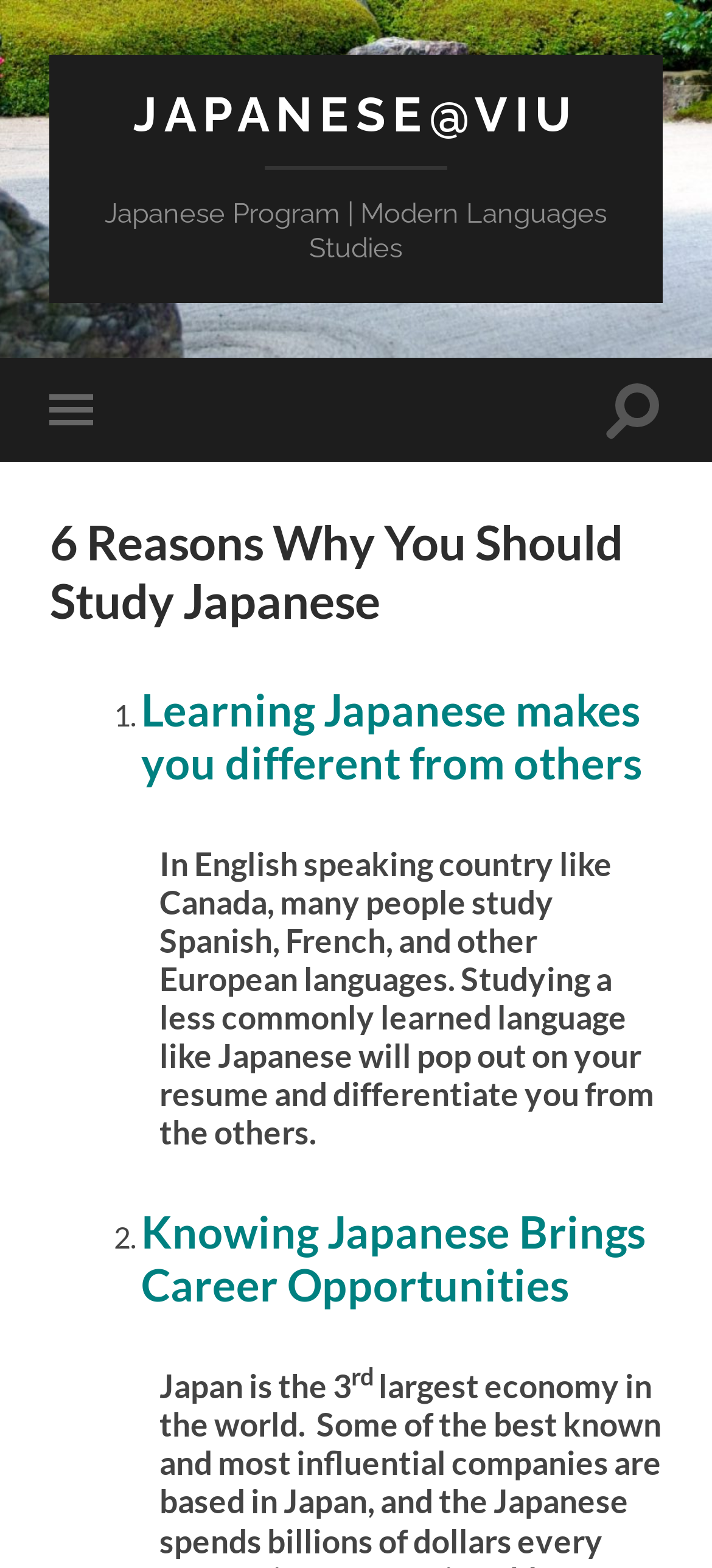Provide the text content of the webpage's main heading.

6 Reasons Why You Should Study Japanese